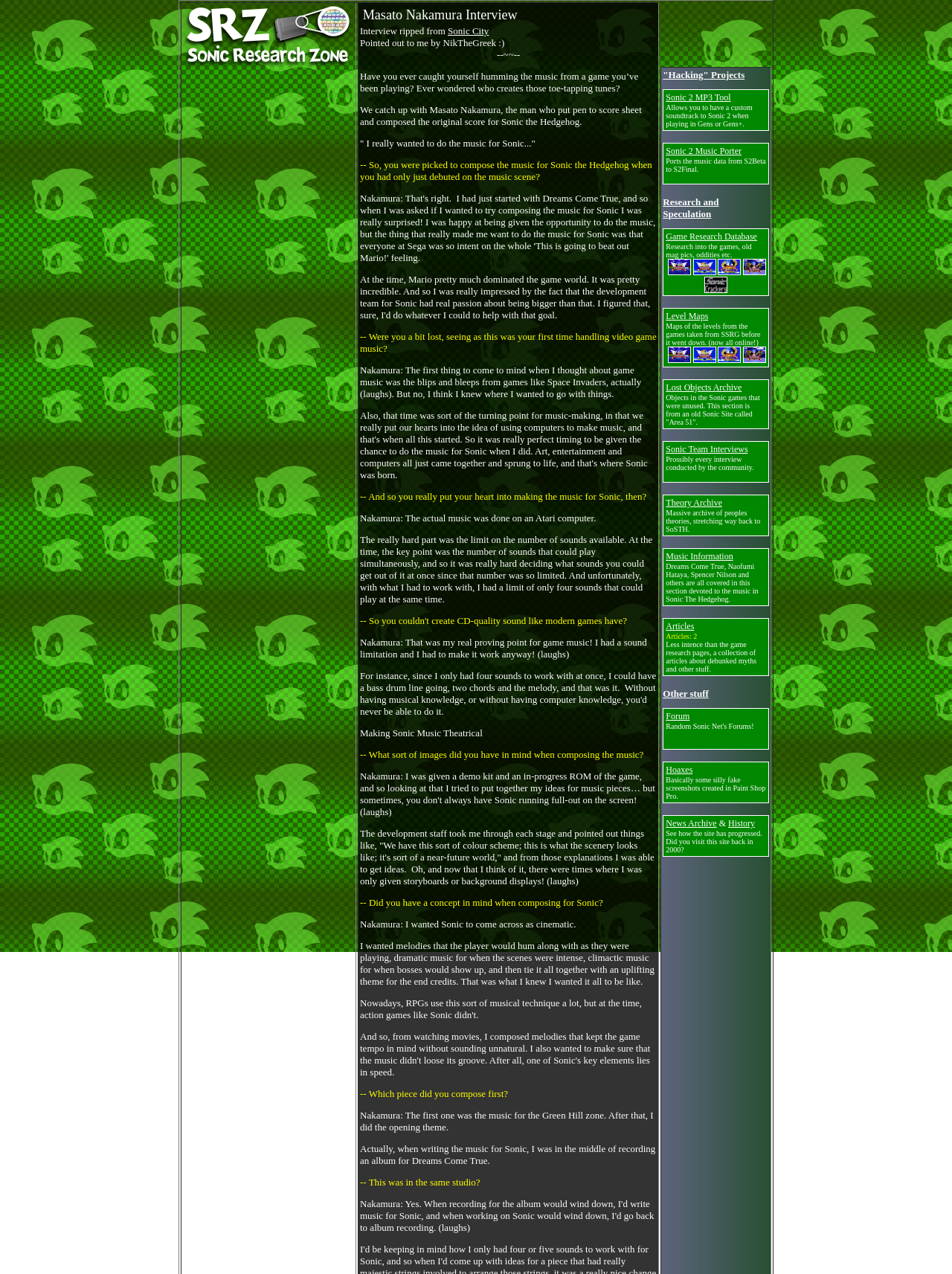Predict the bounding box of the UI element based on this description: "FAQ about Hemangiosarcoma".

None